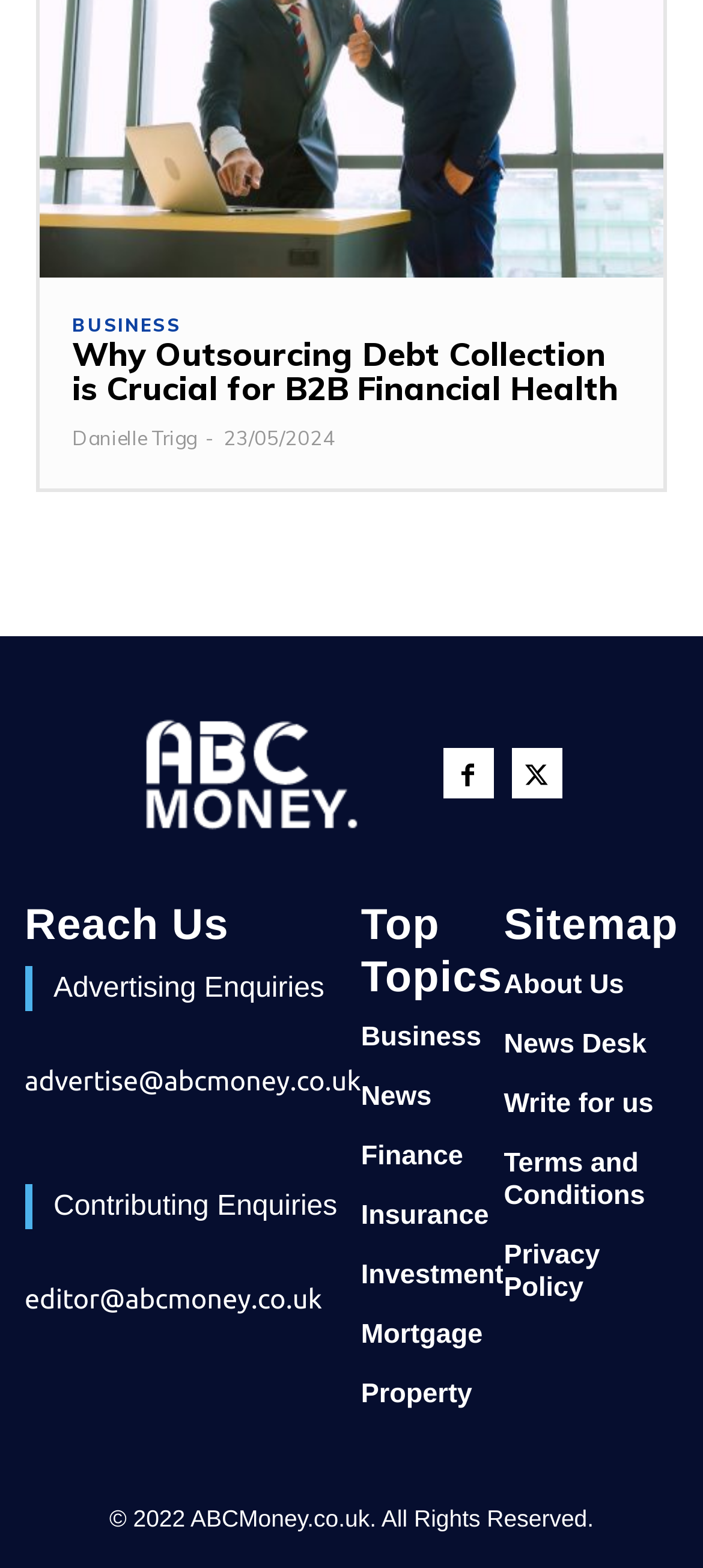Locate the bounding box coordinates of the clickable region necessary to complete the following instruction: "View the sitemap". Provide the coordinates in the format of four float numbers between 0 and 1, i.e., [left, top, right, bottom].

[0.717, 0.575, 0.965, 0.608]